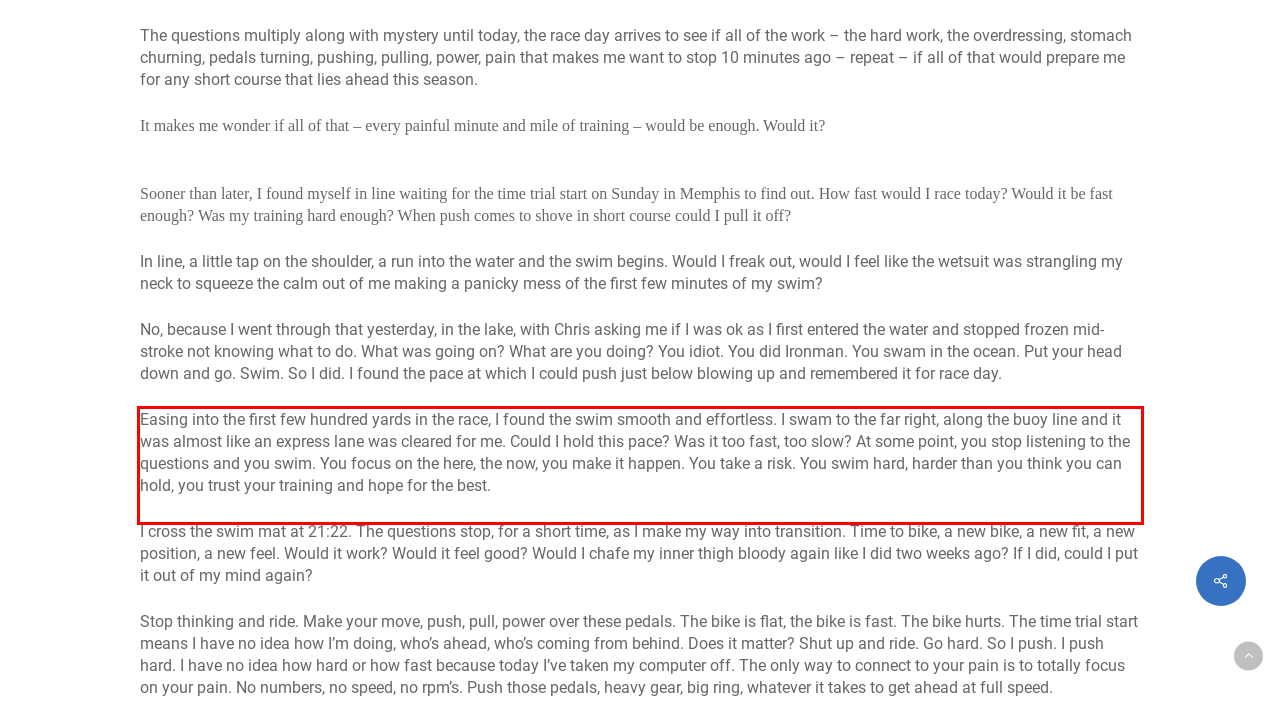Review the screenshot of the webpage and recognize the text inside the red rectangle bounding box. Provide the extracted text content.

Easing into the first few hundred yards in the race, I found the swim smooth and effortless. I swam to the far right, along the buoy line and it was almost like an express lane was cleared for me. Could I hold this pace? Was it too fast, too slow? At some point, you stop listening to the questions and you swim. You focus on the here, the now, you make it happen. You take a risk. You swim hard, harder than you think you can hold, you trust your training and hope for the best.